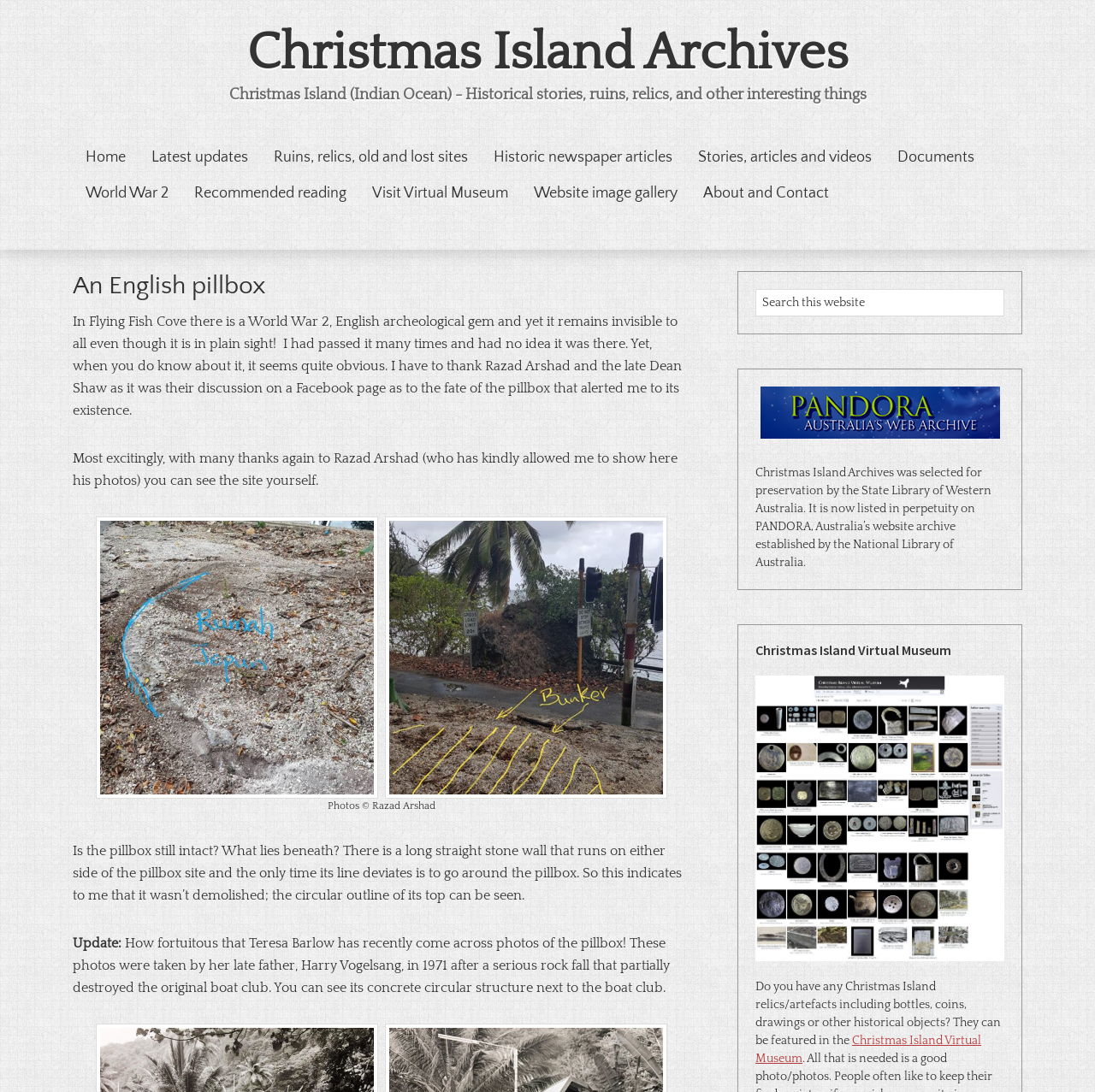Locate the bounding box coordinates of the element that needs to be clicked to carry out the instruction: "Visit the Christmas Island Archives". The coordinates should be given as four float numbers ranging from 0 to 1, i.e., [left, top, right, bottom].

[0.066, 0.023, 0.934, 0.096]